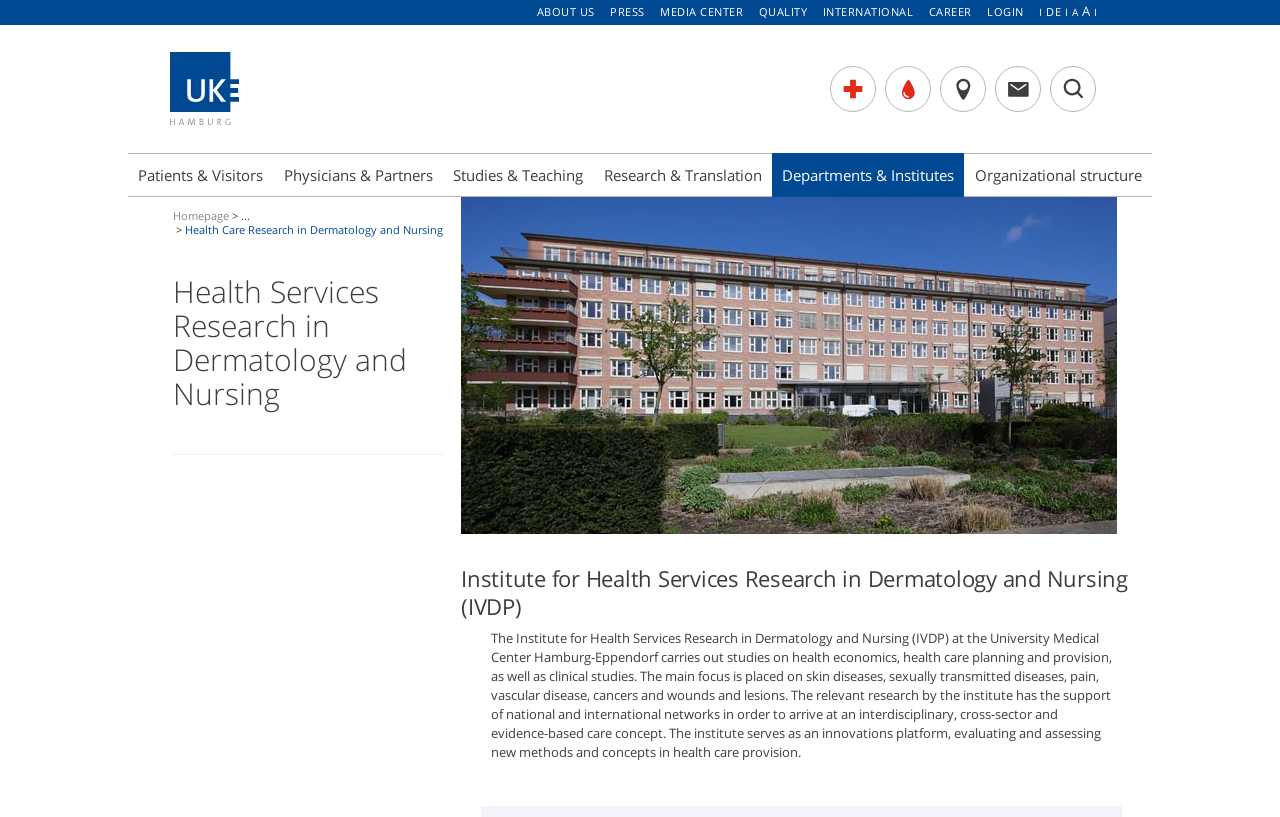What is the name of the institute mentioned in the webpage?
Based on the screenshot, respond with a single word or phrase.

Institute for Health Care Provision in Dermatology and the Care Professions (IVDP)